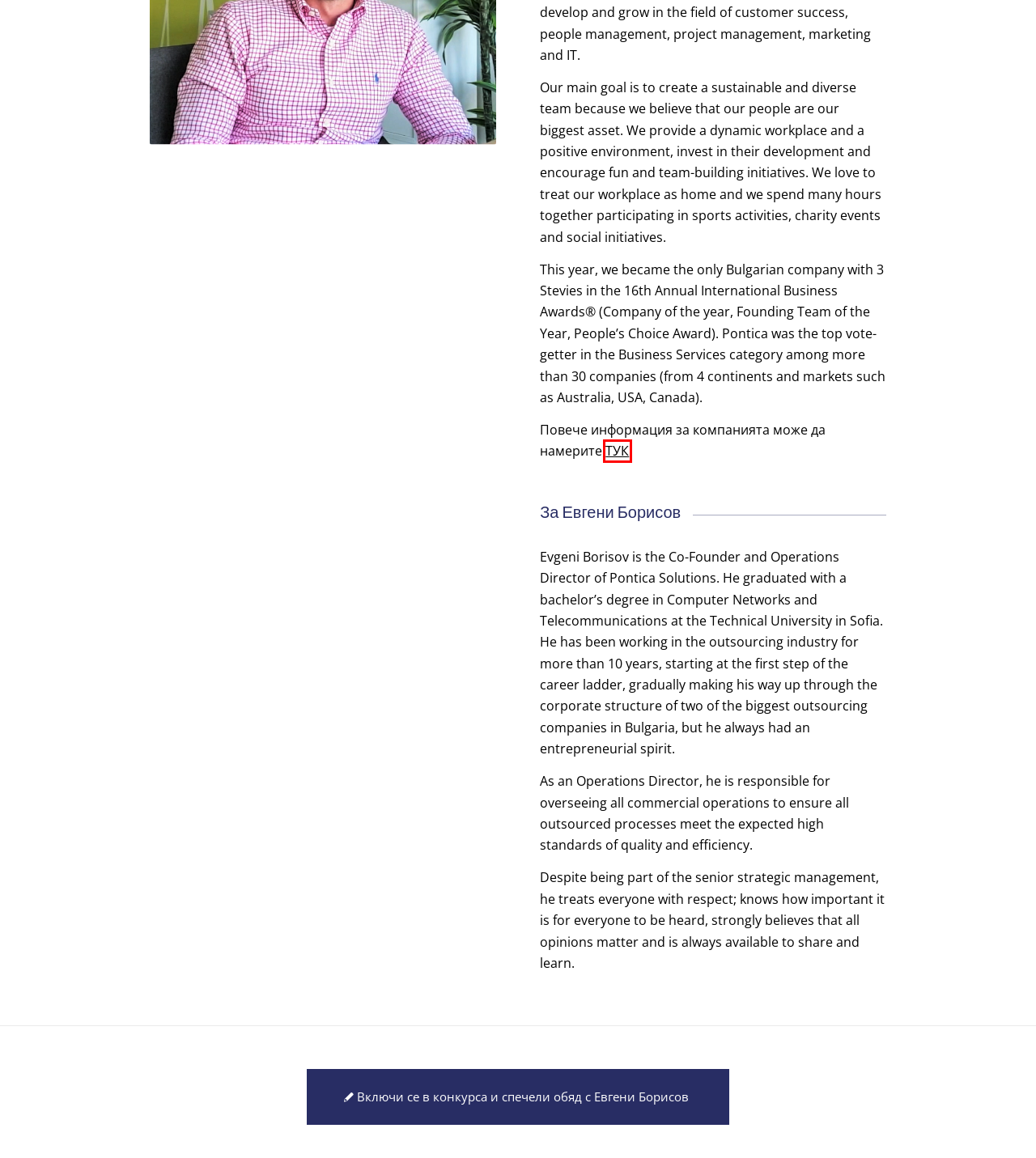You are provided with a screenshot of a webpage where a red rectangle bounding box surrounds an element. Choose the description that best matches the new webpage after clicking the element in the red bounding box. Here are the choices:
A. Безплатни материали - ToTheTop
B. Контакти - ToTheTop
C. Employer Brand Услуги - ToTheTop
D. Форма за участие в кампания „Обядвай с шефа на…“ - ToTheTop
E. Начало - ToTheTop
F. Careers - Pontica Solutions
G. Кошница - ToTheTop
H. Събития - ToTheTop

F